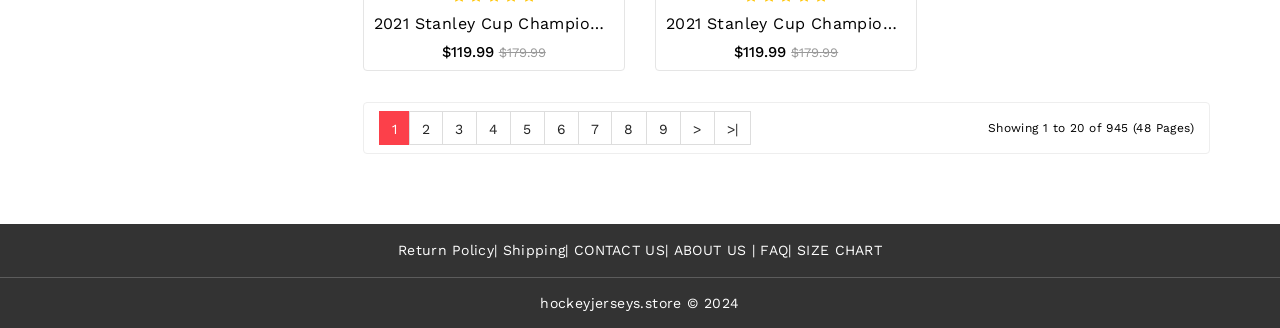Predict the bounding box of the UI element based on this description: "ABOUT US".

[0.526, 0.739, 0.583, 0.787]